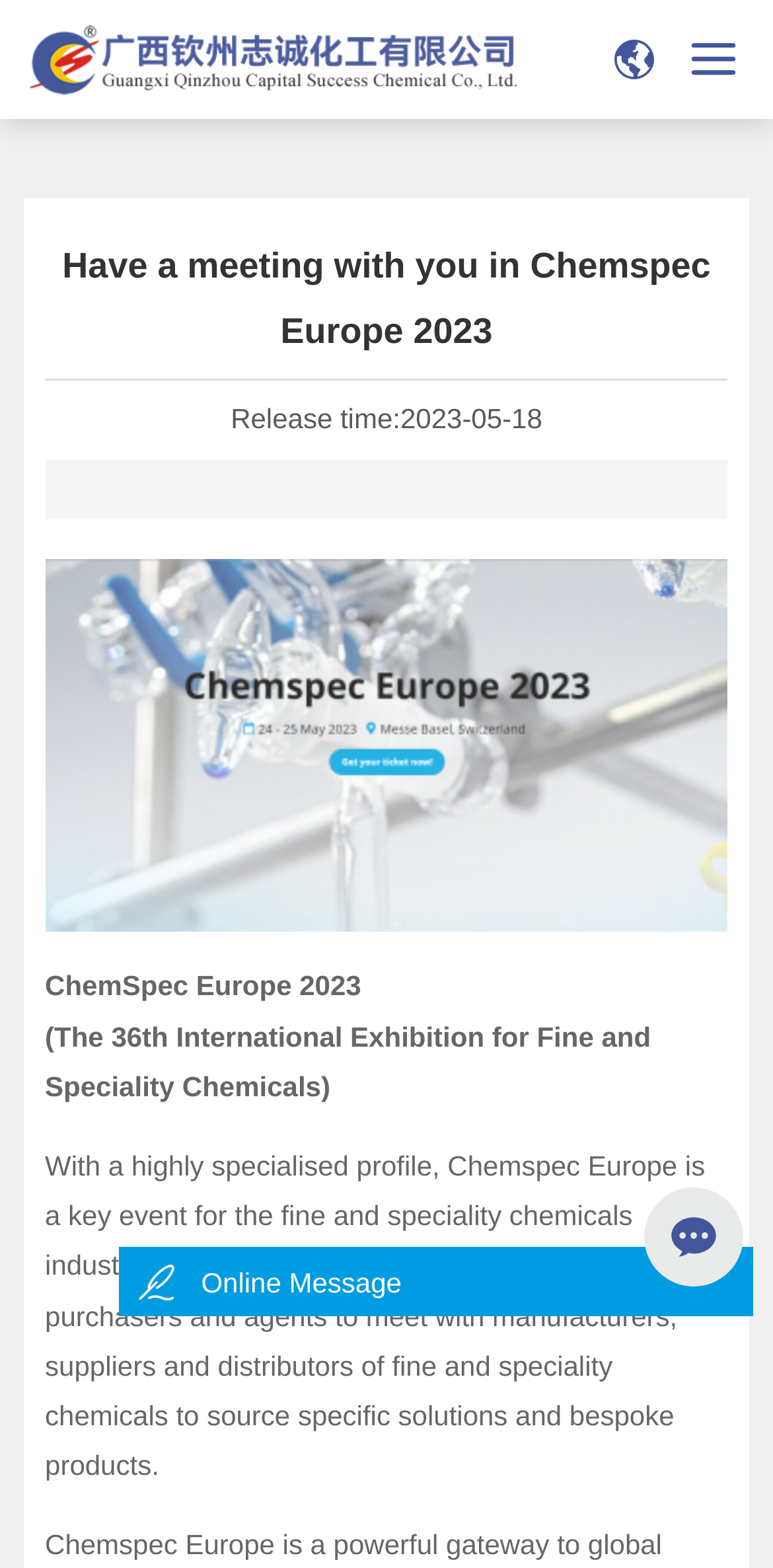What is the event mentioned on the webpage?
Give a one-word or short-phrase answer derived from the screenshot.

ChemSpec Europe 2023